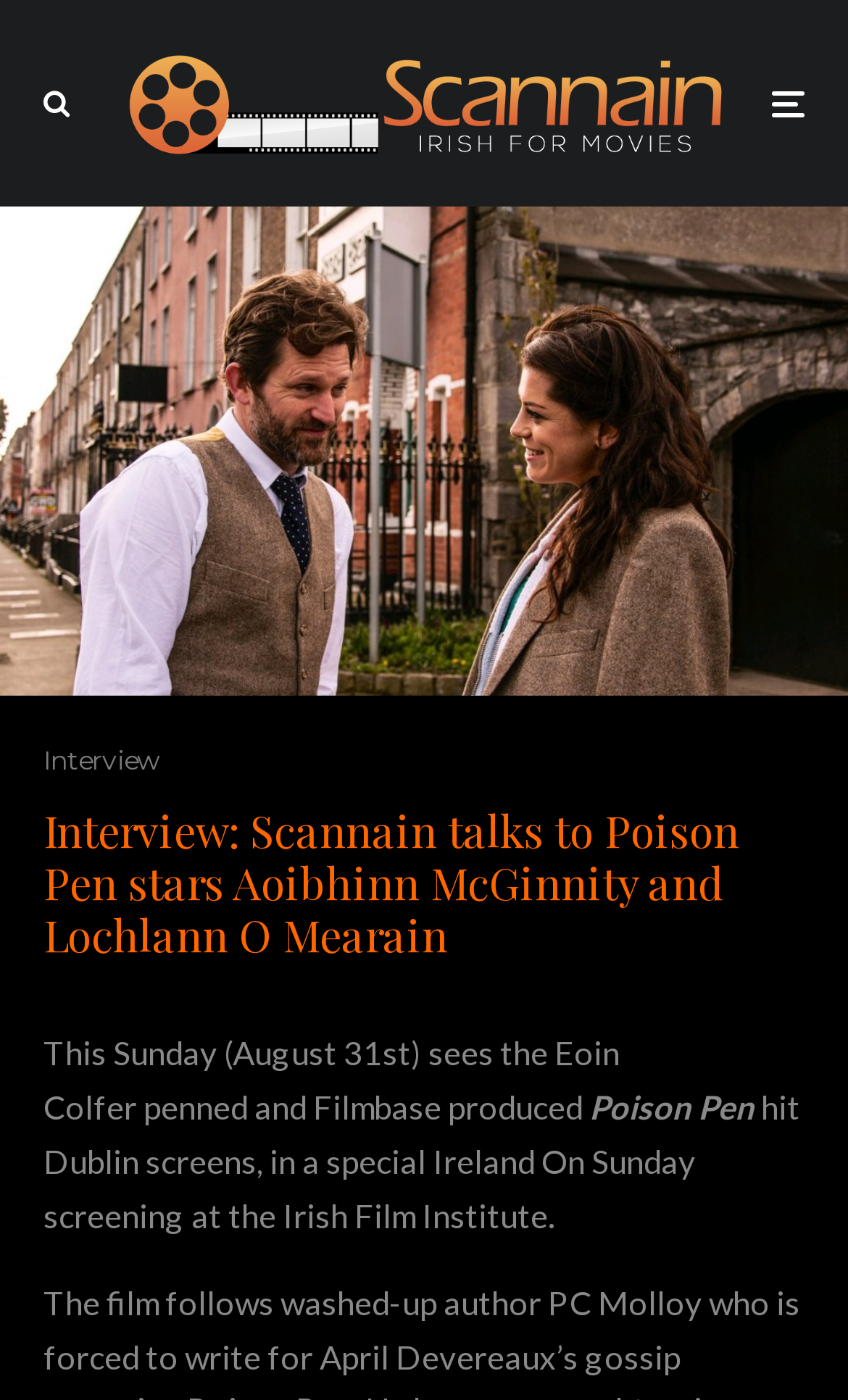Identify the bounding box coordinates for the UI element described as: "Interview". The coordinates should be provided as four floats between 0 and 1: [left, top, right, bottom].

[0.051, 0.528, 0.19, 0.559]